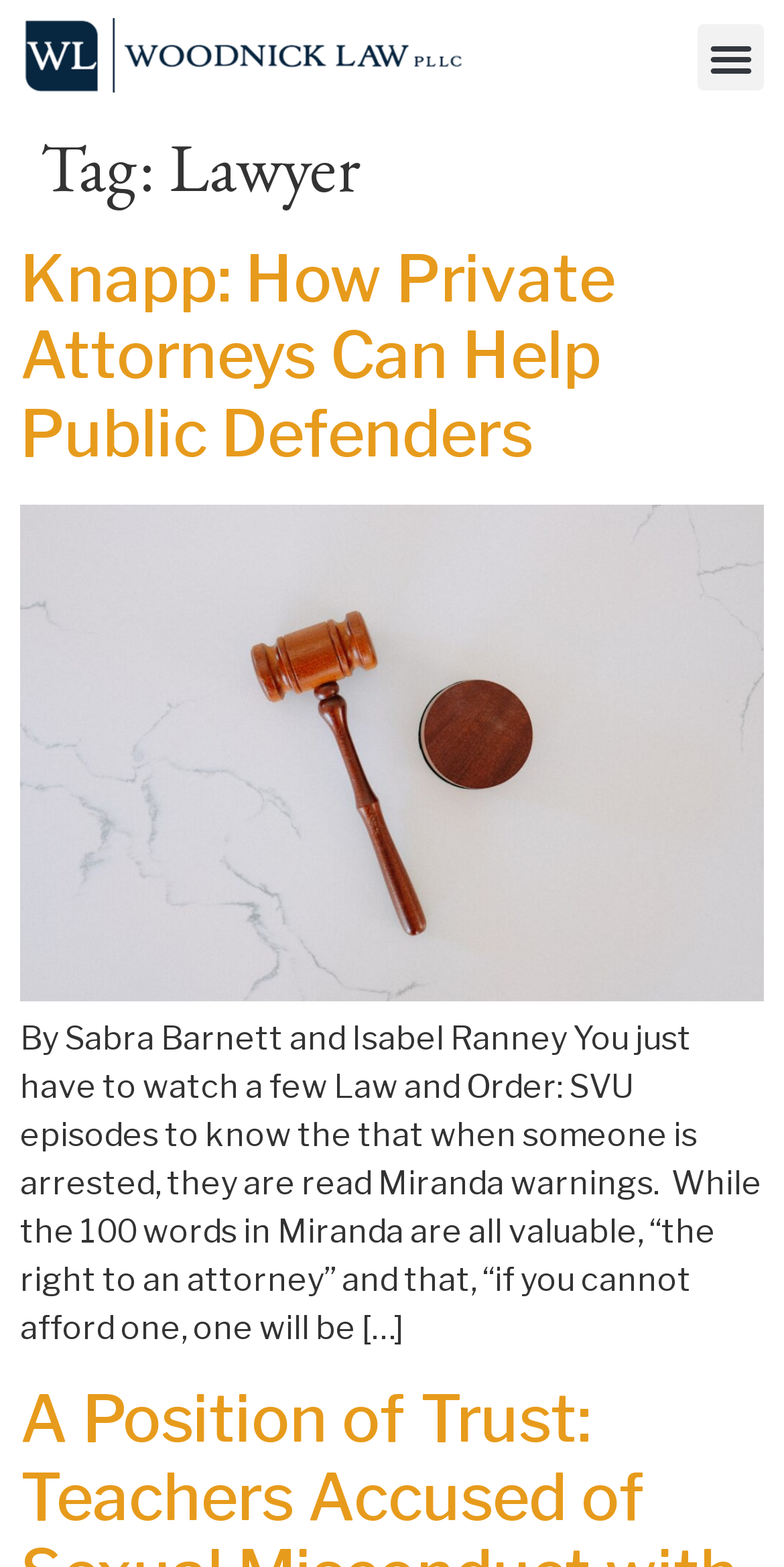What is the title of the article?
Please look at the screenshot and answer in one word or a short phrase.

Knapp: How Private Attorneys Can Help Public Defenders